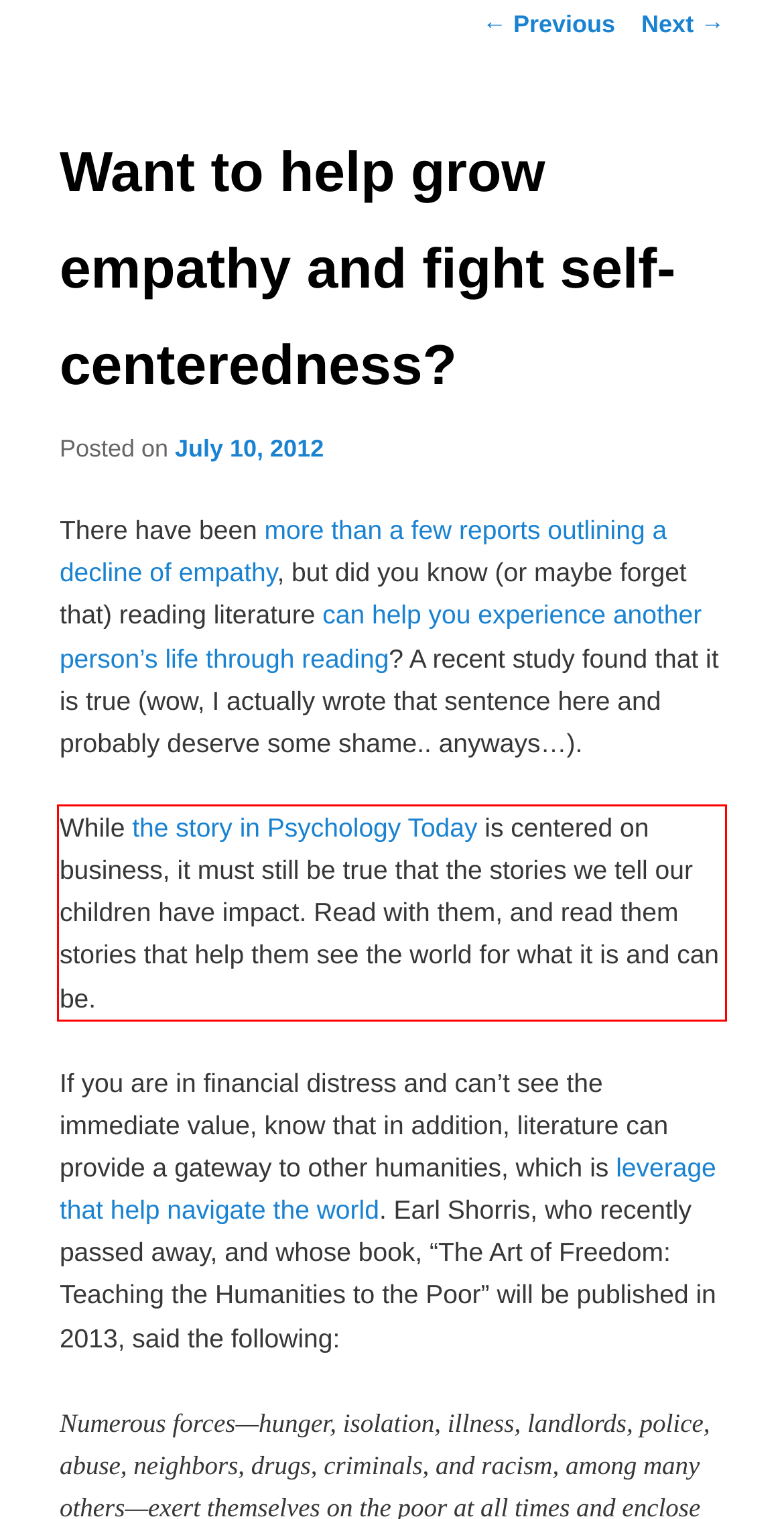Given a screenshot of a webpage containing a red rectangle bounding box, extract and provide the text content found within the red bounding box.

While the story in Psychology Today is centered on business, it must still be true that the stories we tell our children have impact. Read with them, and read them stories that help them see the world for what it is and can be.